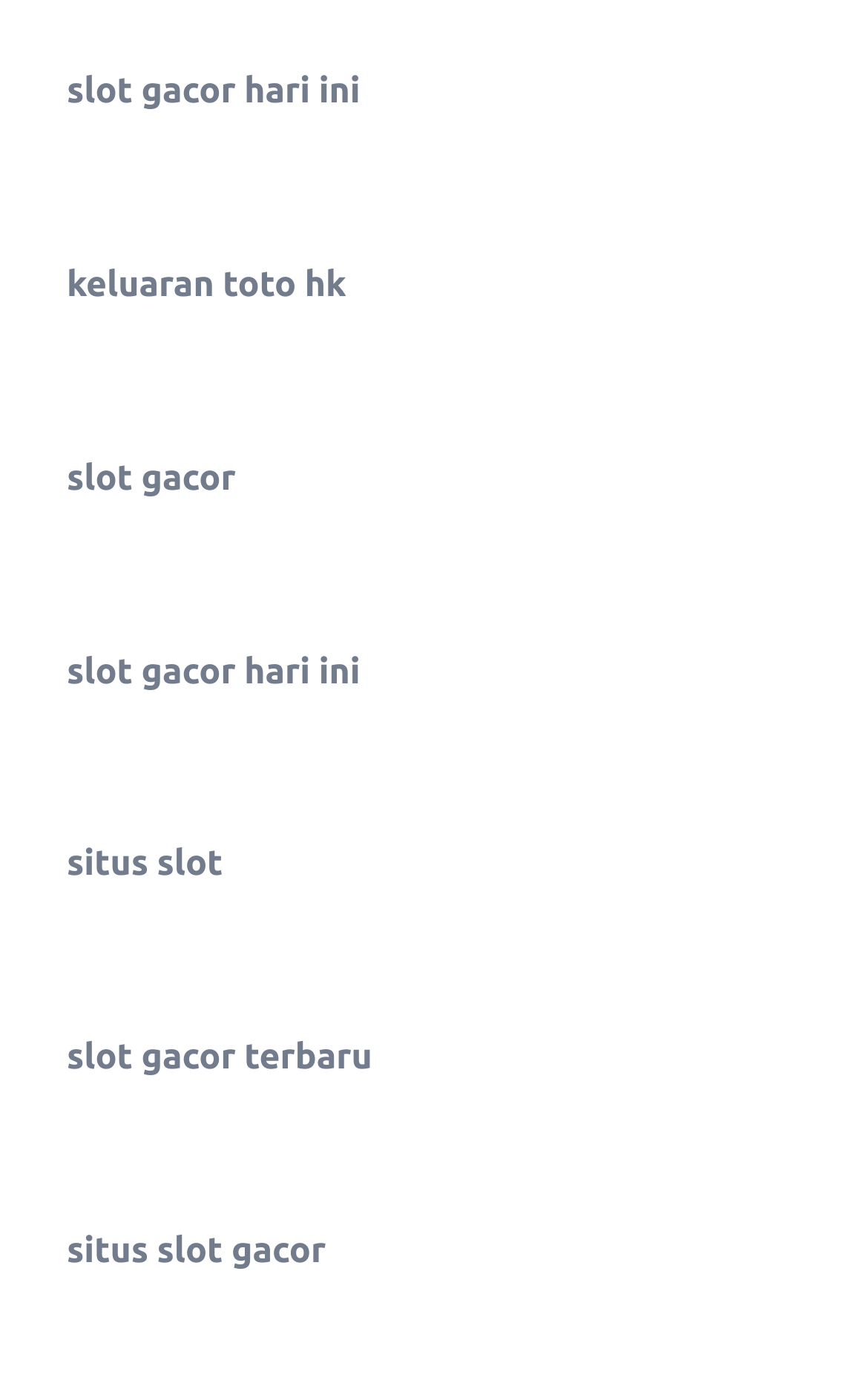Answer briefly with one word or phrase:
How many links are on the webpage?

5